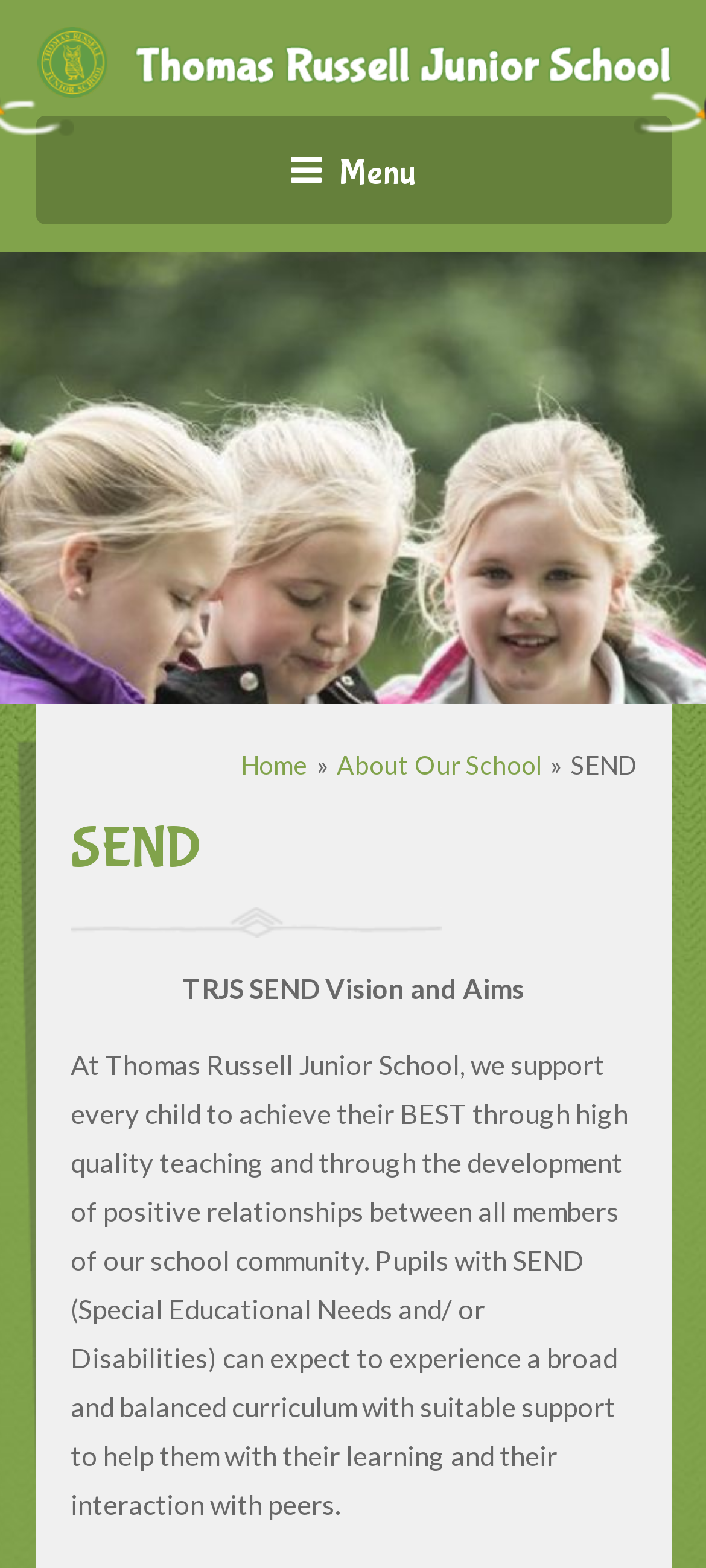Explain in detail what is displayed on the webpage.

The webpage is about the SEND (Special Educational Needs and Disabilities) section of Thomas Russell Junior School. At the top, there is a logo of the school, which is an image with the text "Thomas Russell Junior School" and a link to the school's homepage. Next to the logo, there is a menu button with an icon. 

Below the logo and menu button, there is a navigation bar with four links: "Home", "About Our School", and "SEND", which is the current page. The "SEND" link is at the far right of the navigation bar. 

The main content of the page starts with a heading that says "SEND". Below the heading, there is a subheading that reads "TRJS SEND Vision and Aims". 

The main text of the page explains the school's vision and aims for supporting pupils with SEND. It describes how the school provides a broad and balanced curriculum with suitable support to help pupils with SEND with their learning and interaction with peers. The text is divided into two paragraphs, with the first paragraph describing the school's approach and the second paragraph providing more details about the support provided.